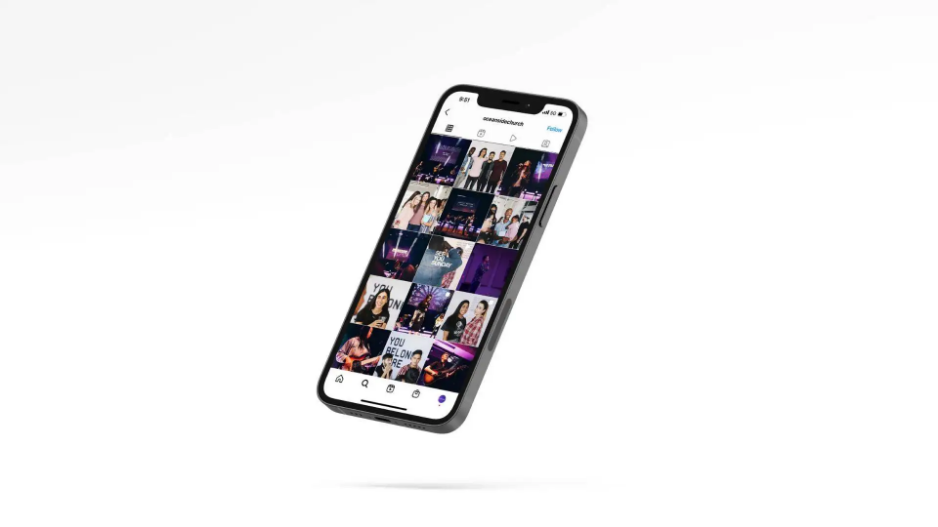Describe the image thoroughly.

The image showcases a smartphone displaying an Instagram profile for Oceanside Church. The phone is angled to highlight a vibrant grid of photos featuring community events, worship activities, and gatherings. The predominantly dark and colorful backdrop creates a lively atmosphere, indicative of the church's energetic and engaging community spirit. This visual representation underscores Oceanside Church's commitment to creating a strong web presence that connects and inspires individuals through faith, worship, and community involvement. The smartphone itself is depicted in mid-air, symbolizing the digital outreach and accessibility Oceanside Church offers to its congregation and local community.